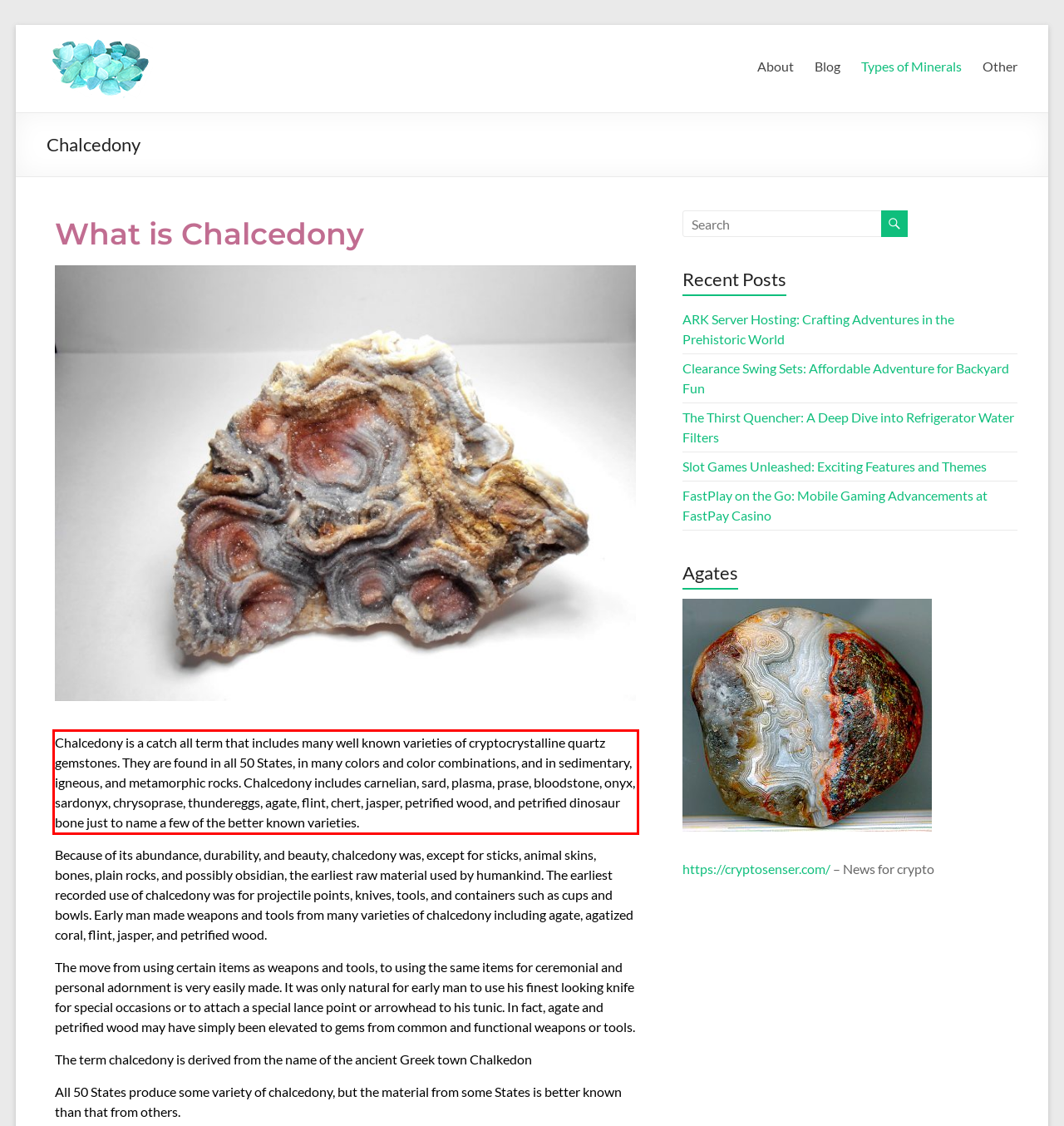Given a screenshot of a webpage with a red bounding box, please identify and retrieve the text inside the red rectangle.

Chalcedony is a catch all term that includes many well known varieties of cryptocrystalline quartz gemstones. They are found in all 50 States, in many colors and color combinations, and in sedimentary, igneous, and metamorphic rocks. Chalcedony includes carnelian, sard, plasma, prase, bloodstone, onyx, sardonyx, chrysoprase, thundereggs, agate, flint, chert, jasper, petrified wood, and petrified dinosaur bone just to name a few of the better known varieties.